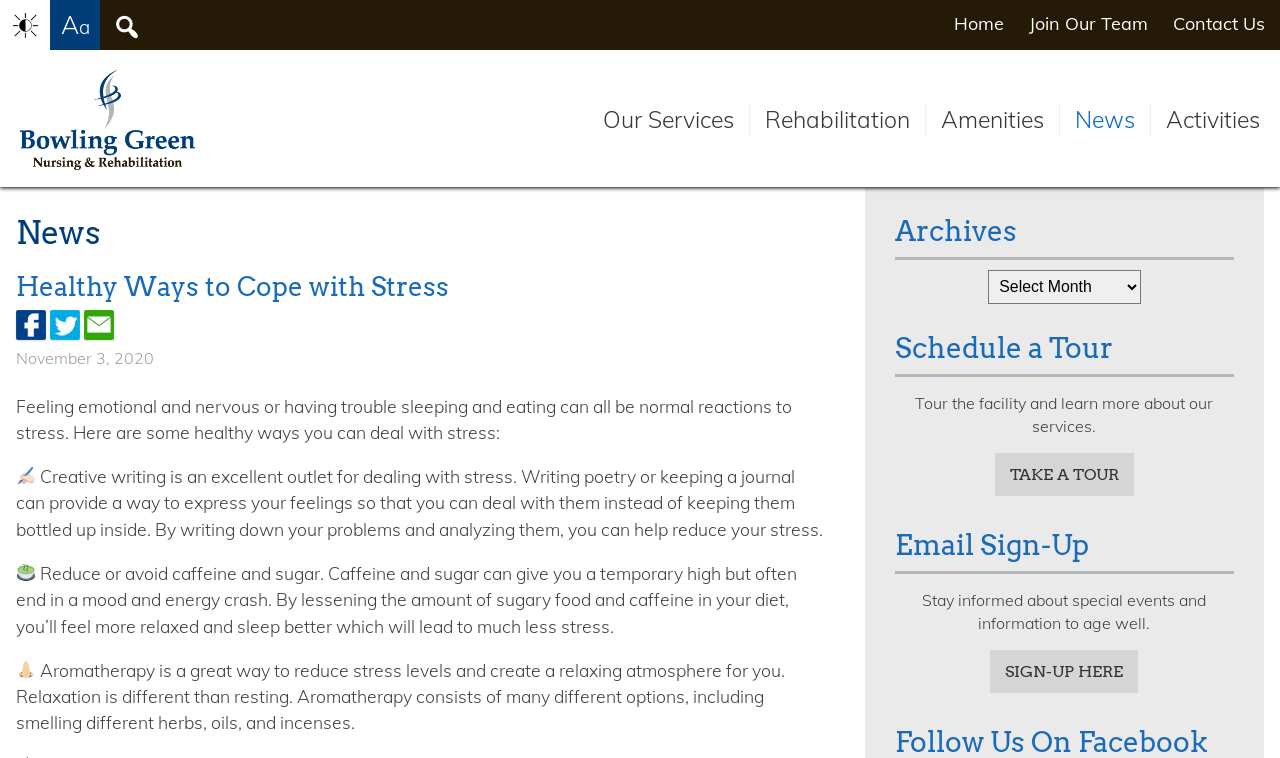Summarize the webpage comprehensively, mentioning all visible components.

This webpage is about "Healthy Ways to Cope with Stress" provided by Bowling Green Nursing and Rehabilitation. At the top, there are several links to open in new tabs or windows, including "Increase/Decrease Font Size" and a search bar. 

Below the top section, there are multiple links to different pages, including "Home", "Join Our Team", "Contact Us", "Our Services", "Rehabilitation", "Amenities", "News", and "Activities". 

The main content of the webpage starts with a heading "News" and then a heading "Healthy Ways to Cope with Stress". There are three sections of text, each describing a healthy way to deal with stress, including creative writing, reducing or avoiding caffeine and sugar, and aromatherapy. Each section is accompanied by an image, such as ✍🏻, 🍵, and 👃🏼. 

On the right side of the webpage, there are three sections: "Archives", "Schedule a Tour", and "Email Sign-Up". The "Archives" section has a combobox, and the "Schedule a Tour" section has a link to take a tour of the facility. The "Email Sign-Up" section allows users to stay informed about special events and information to age well.